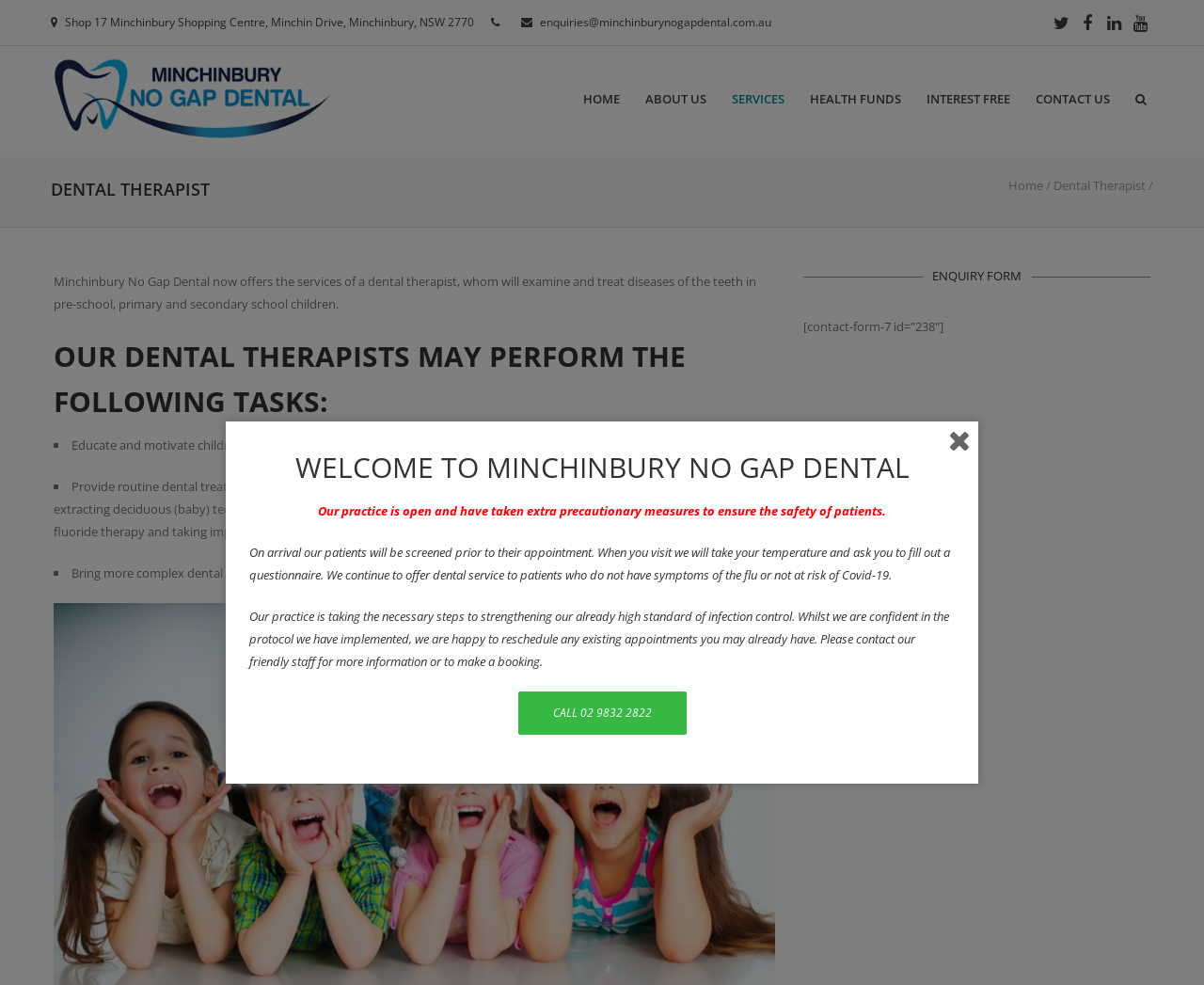Please provide a brief answer to the following inquiry using a single word or phrase:
What is the purpose of the dental therapist?

Educate and motivate children